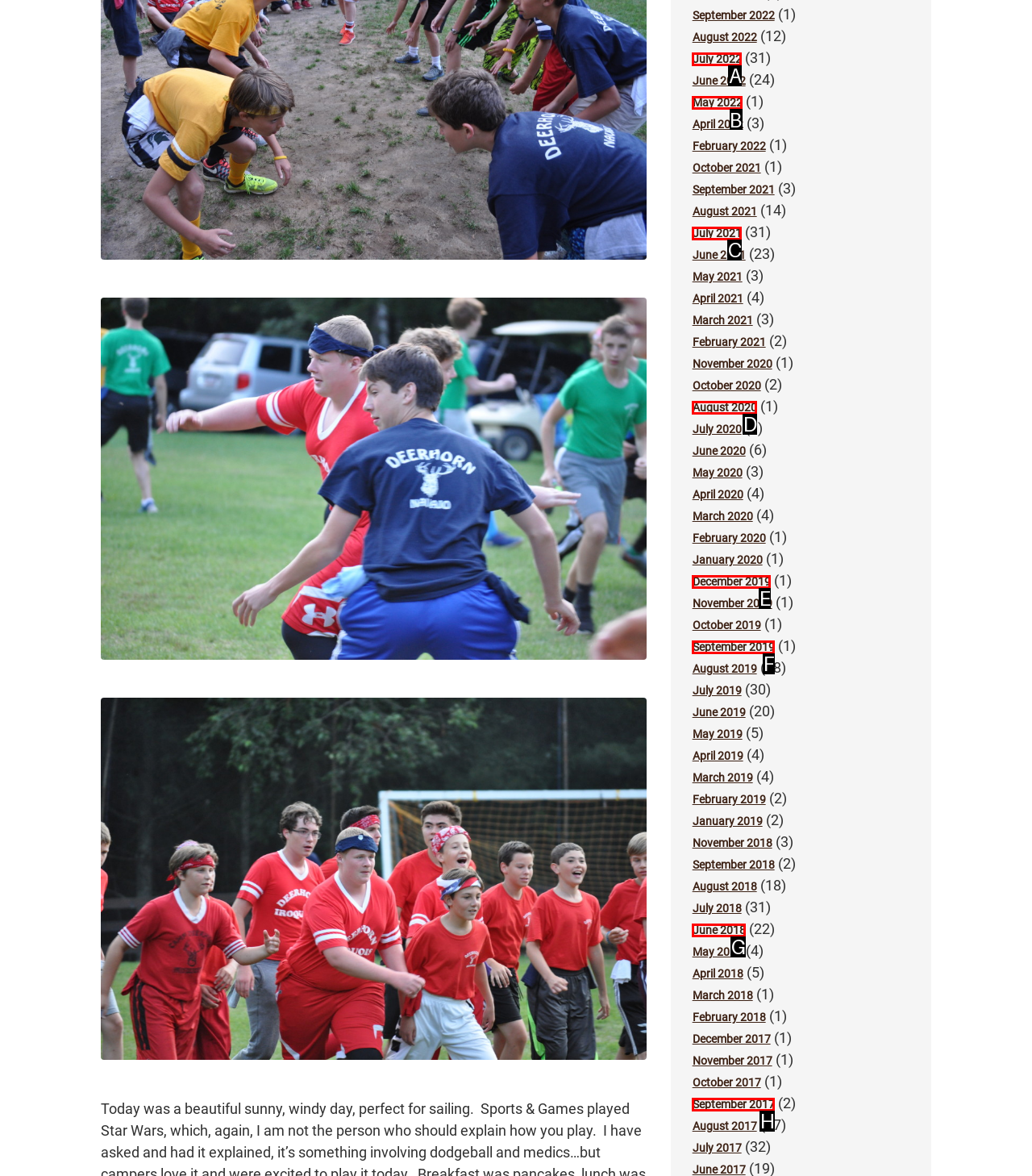Identify which lettered option completes the task: view May 2022. Provide the letter of the correct choice.

B